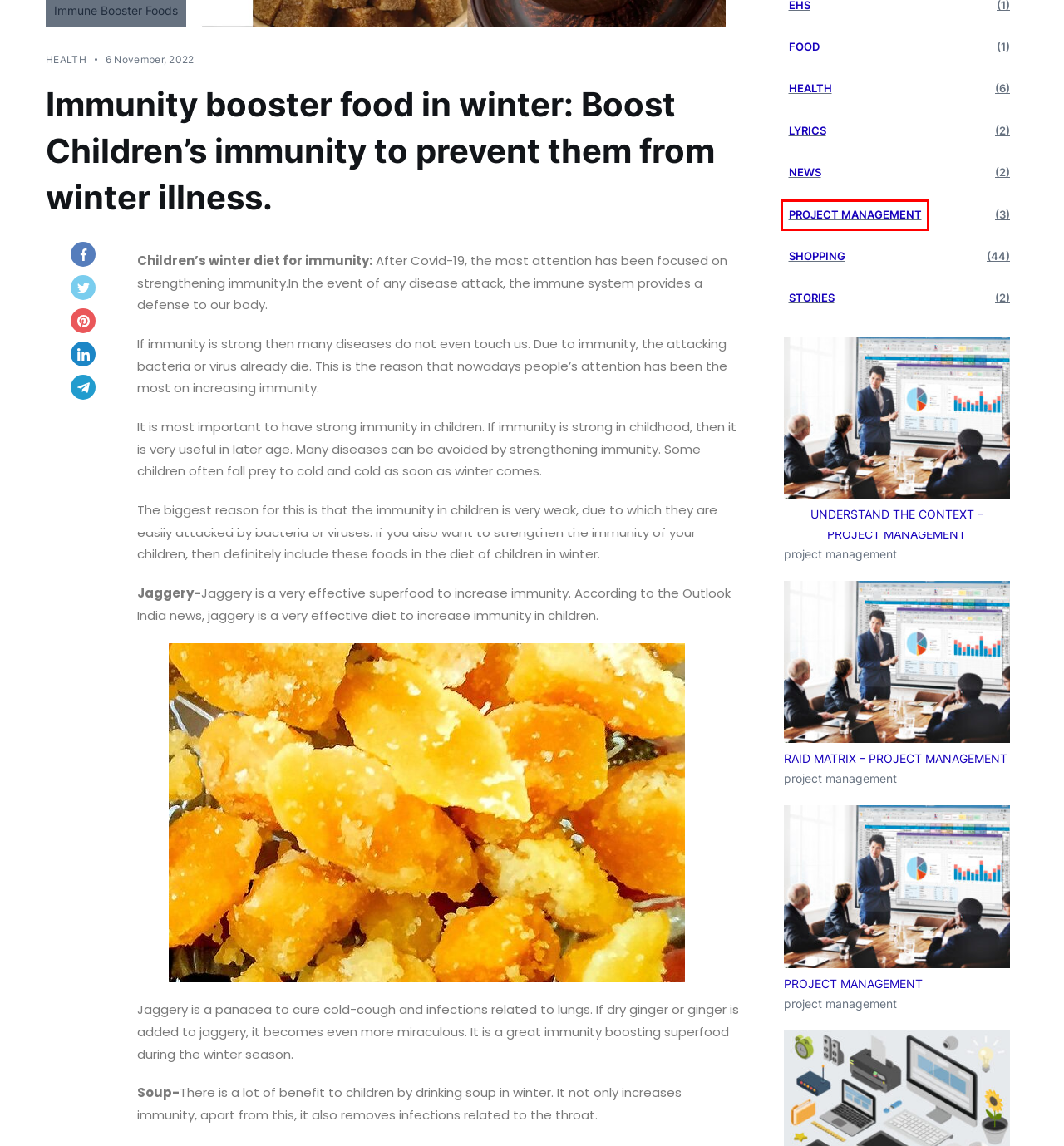Inspect the screenshot of a webpage with a red rectangle bounding box. Identify the webpage description that best corresponds to the new webpage after clicking the element inside the bounding box. Here are the candidates:
A. STORIES -
B. RAID MATRIX - PROJECT MANAGEMENT -
C. UNDERSTAND THE CONTEXT - PROJECT MANAGEMENT -
D. FOOD -
E. PROJECT MANAGEMENT -
F. NEWS -
G. LYRICS -
H. KENT Smart Multi Cooker Cum Kettle -

E